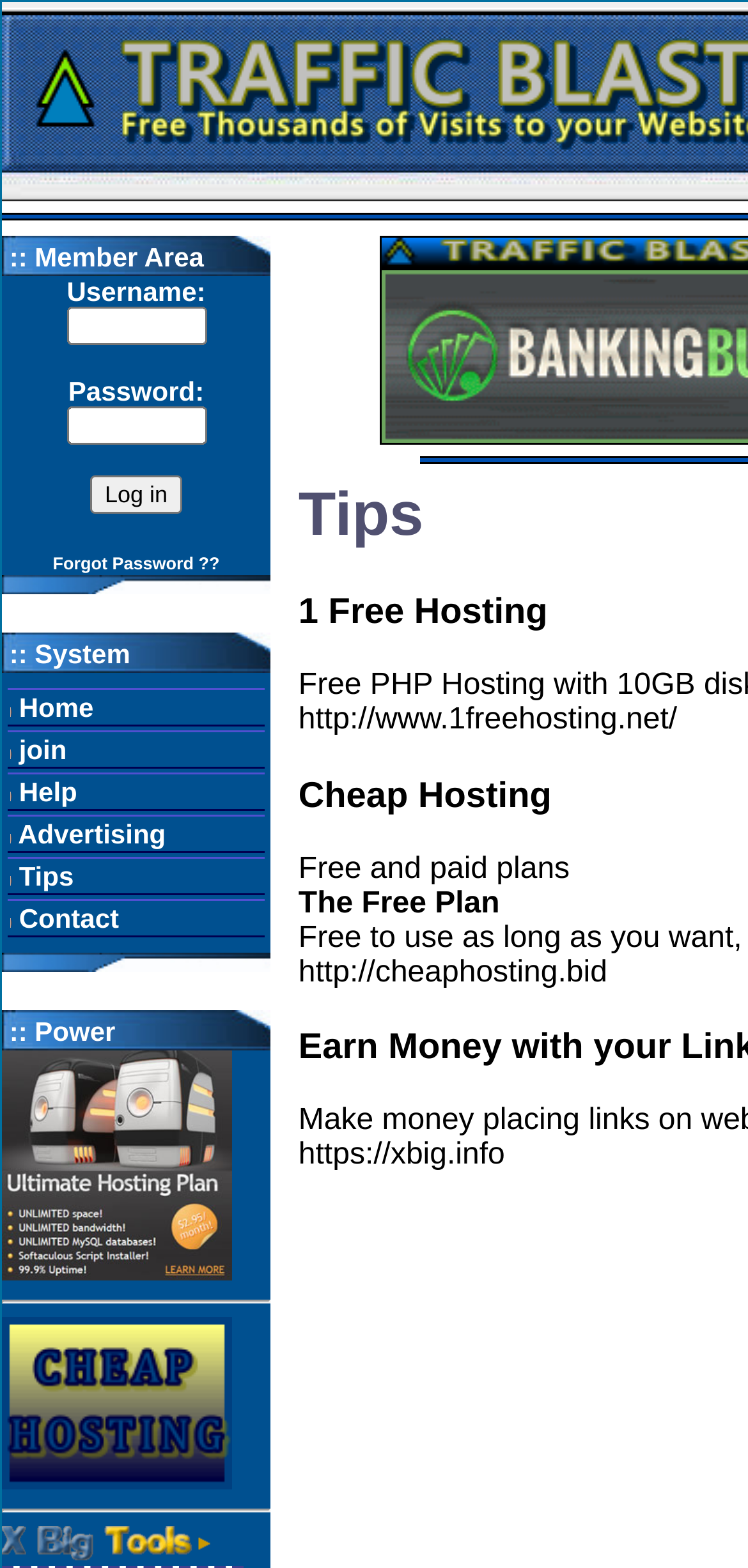What is the purpose of this website?
Your answer should be a single word or phrase derived from the screenshot.

Multiply website visits